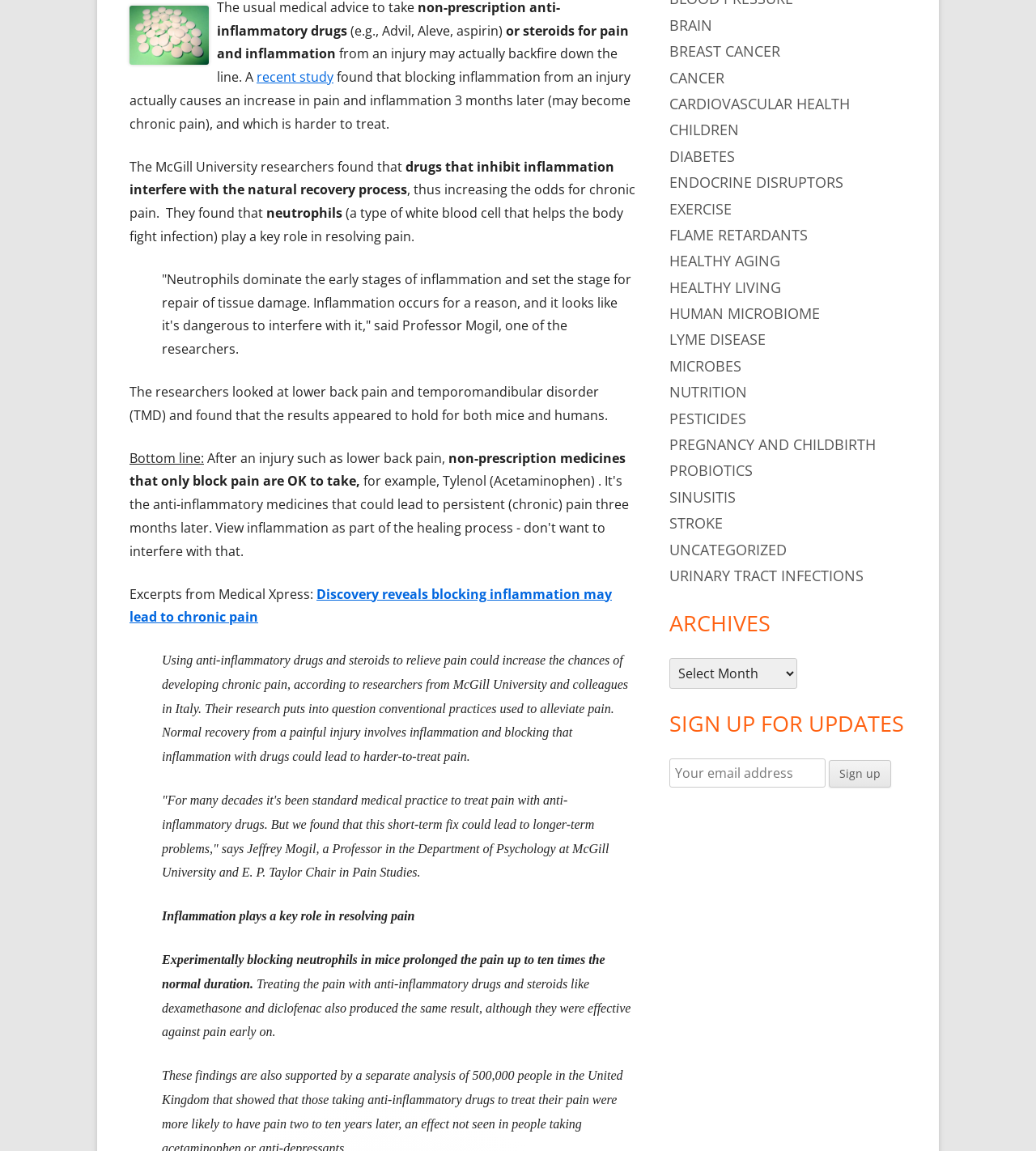Determine the bounding box coordinates of the UI element described by: "endocrine disruptors".

[0.646, 0.15, 0.814, 0.167]